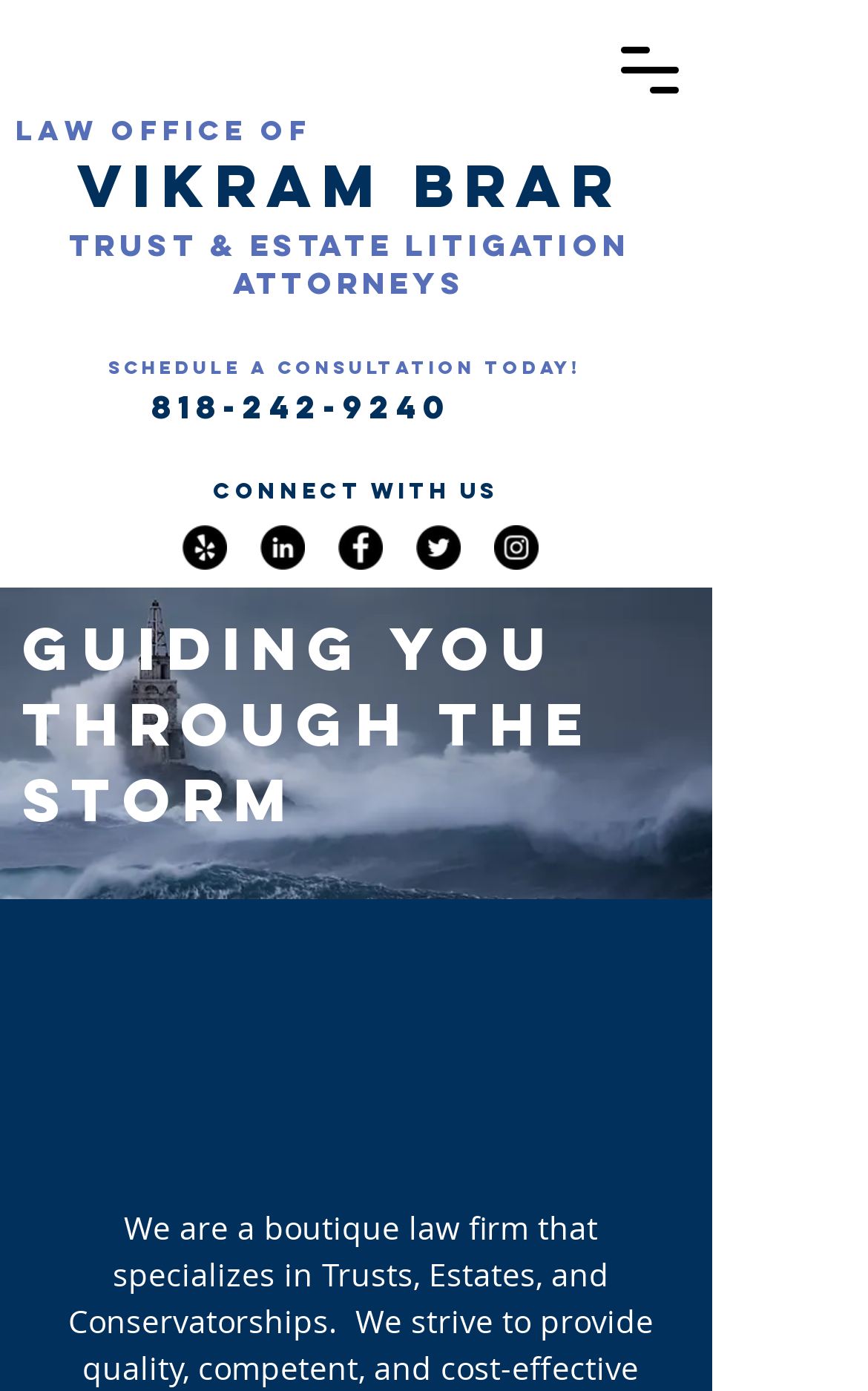Answer the question using only one word or a concise phrase: How many social media links are there?

4